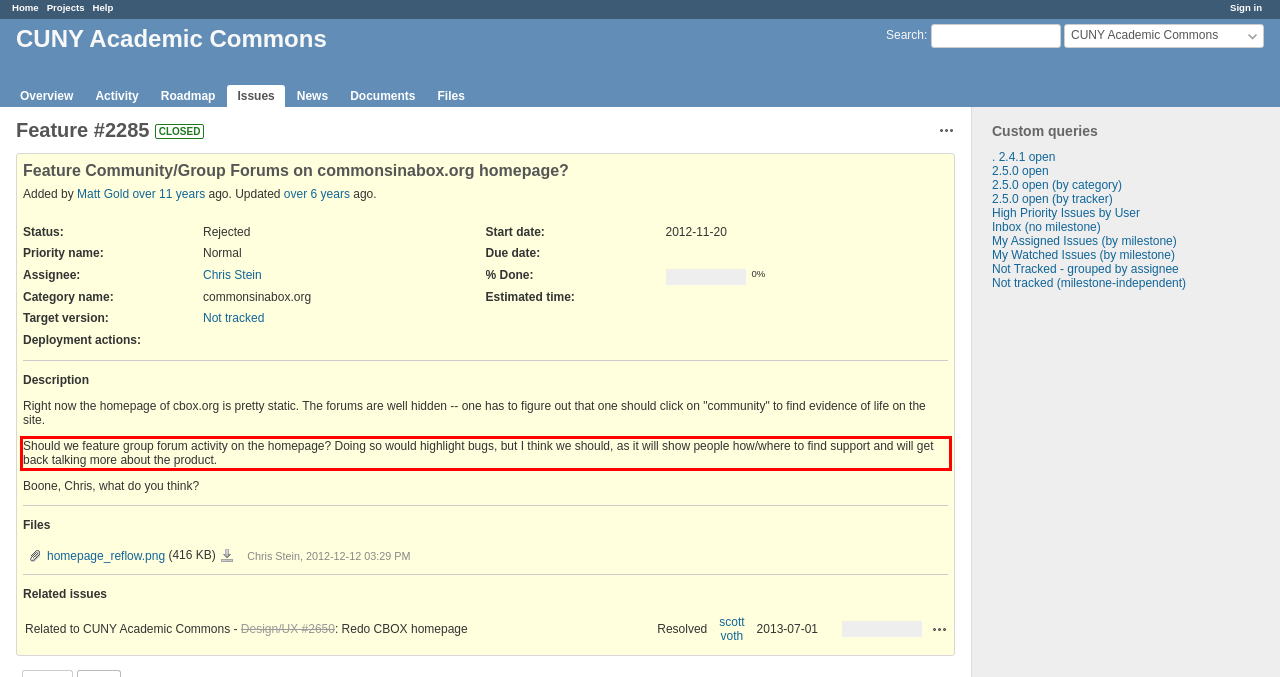Please examine the webpage screenshot and extract the text within the red bounding box using OCR.

Should we feature group forum activity on the homepage? Doing so would highlight bugs, but I think we should, as it will show people how/where to find support and will get back talking more about the product.